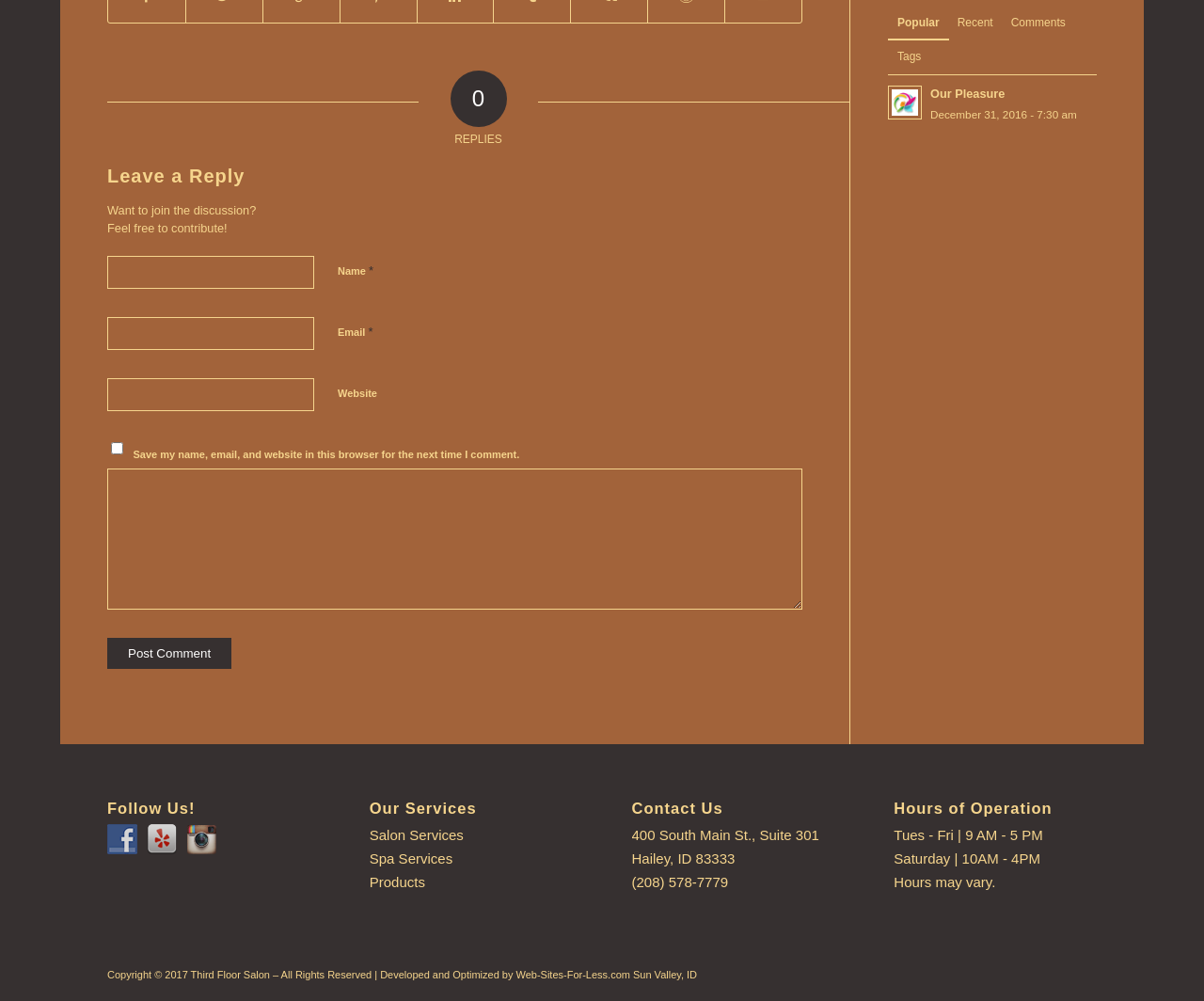Identify the bounding box coordinates for the UI element described as follows: "alt="Home"". Ensure the coordinates are four float numbers between 0 and 1, formatted as [left, top, right, bottom].

None